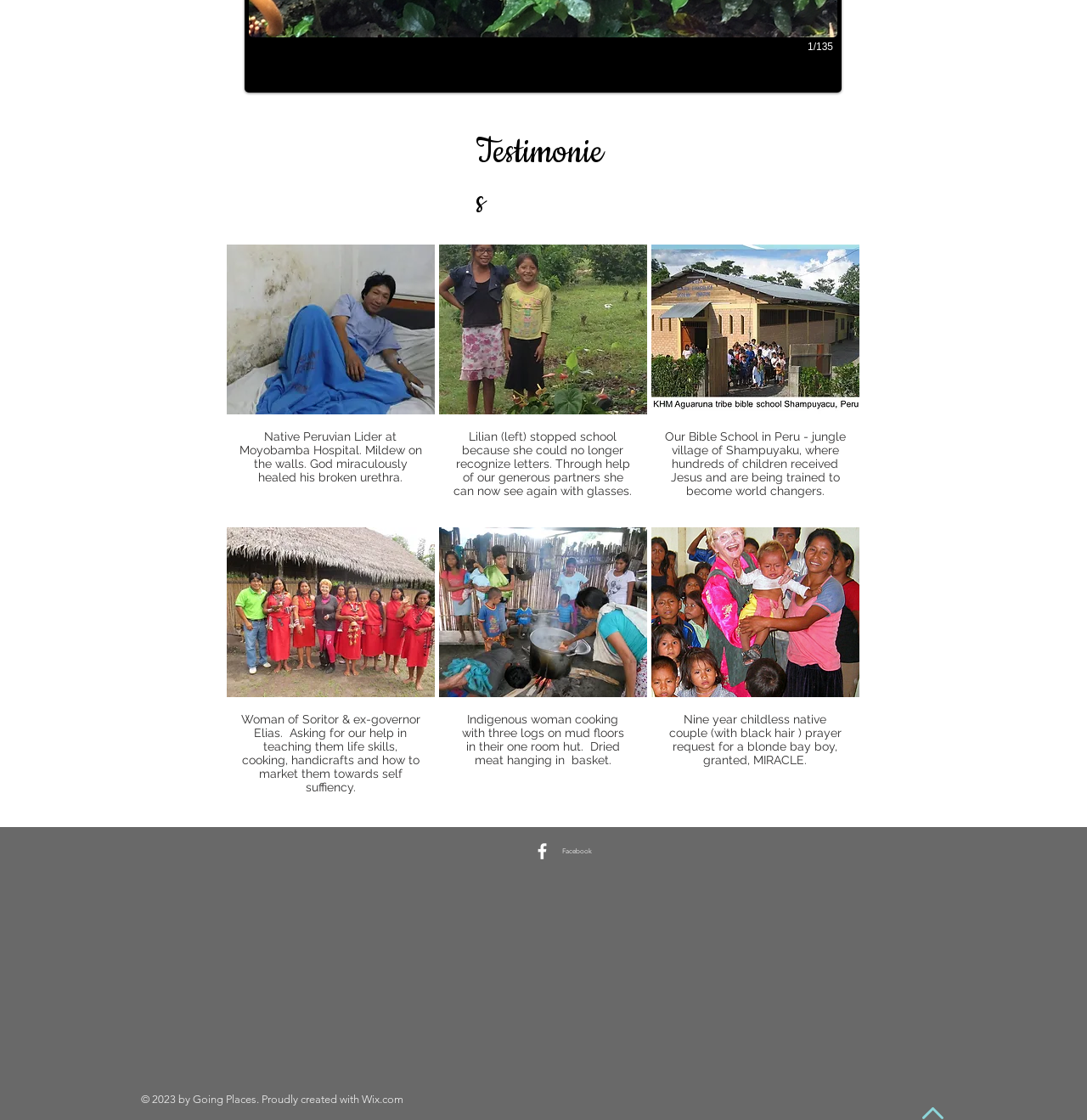Based on the element description "Wix.com", predict the bounding box coordinates of the UI element.

[0.333, 0.976, 0.371, 0.987]